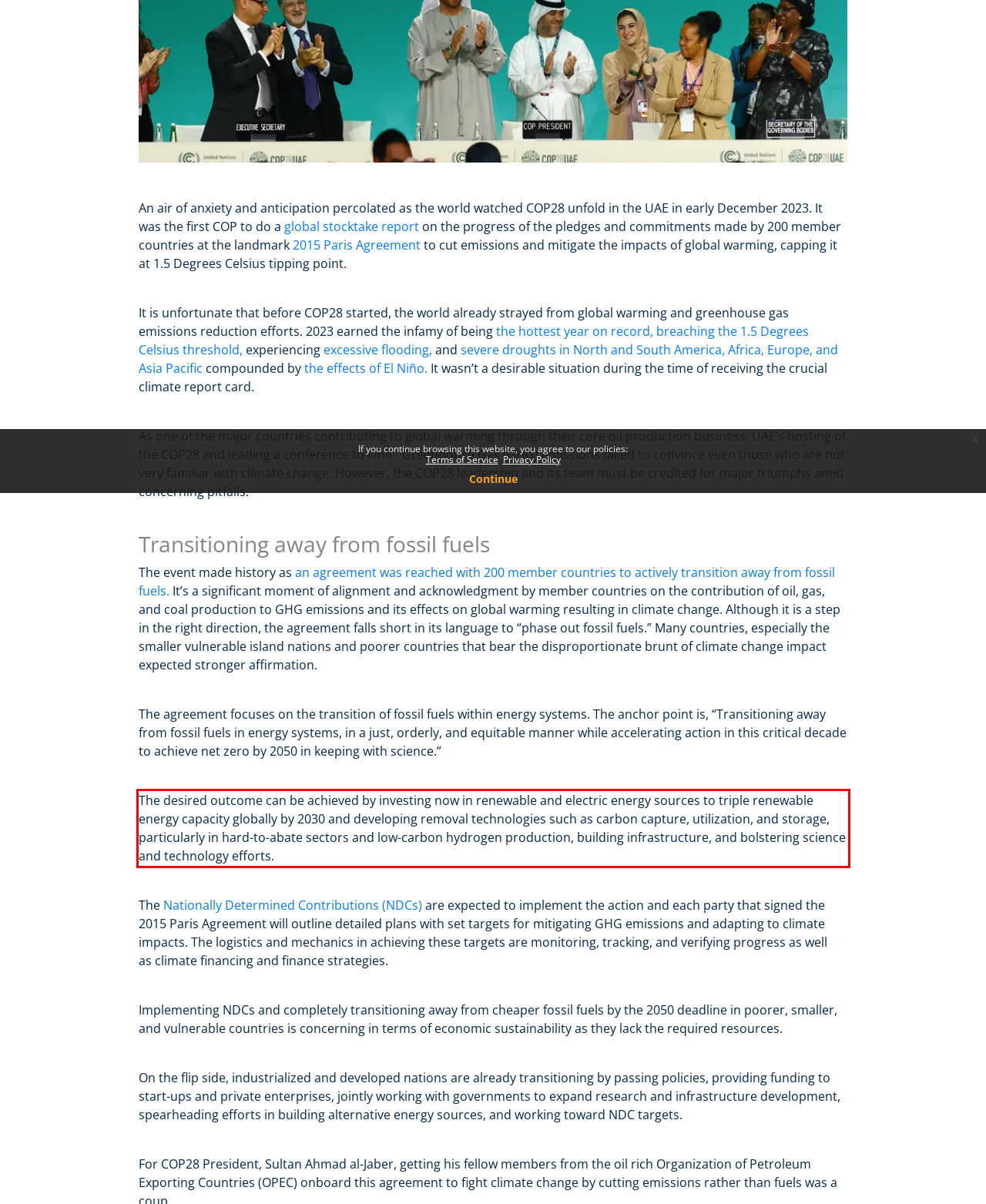You have a screenshot of a webpage with a red bounding box. Identify and extract the text content located inside the red bounding box.

The desired outcome can be achieved by investing now in renewable and electric energy sources to triple renewable energy capacity globally by 2030 and developing removal technologies such as carbon capture, utilization, and storage, particularly in hard-to-abate sectors and low-carbon hydrogen production, building infrastructure, and bolstering science and technology efforts.